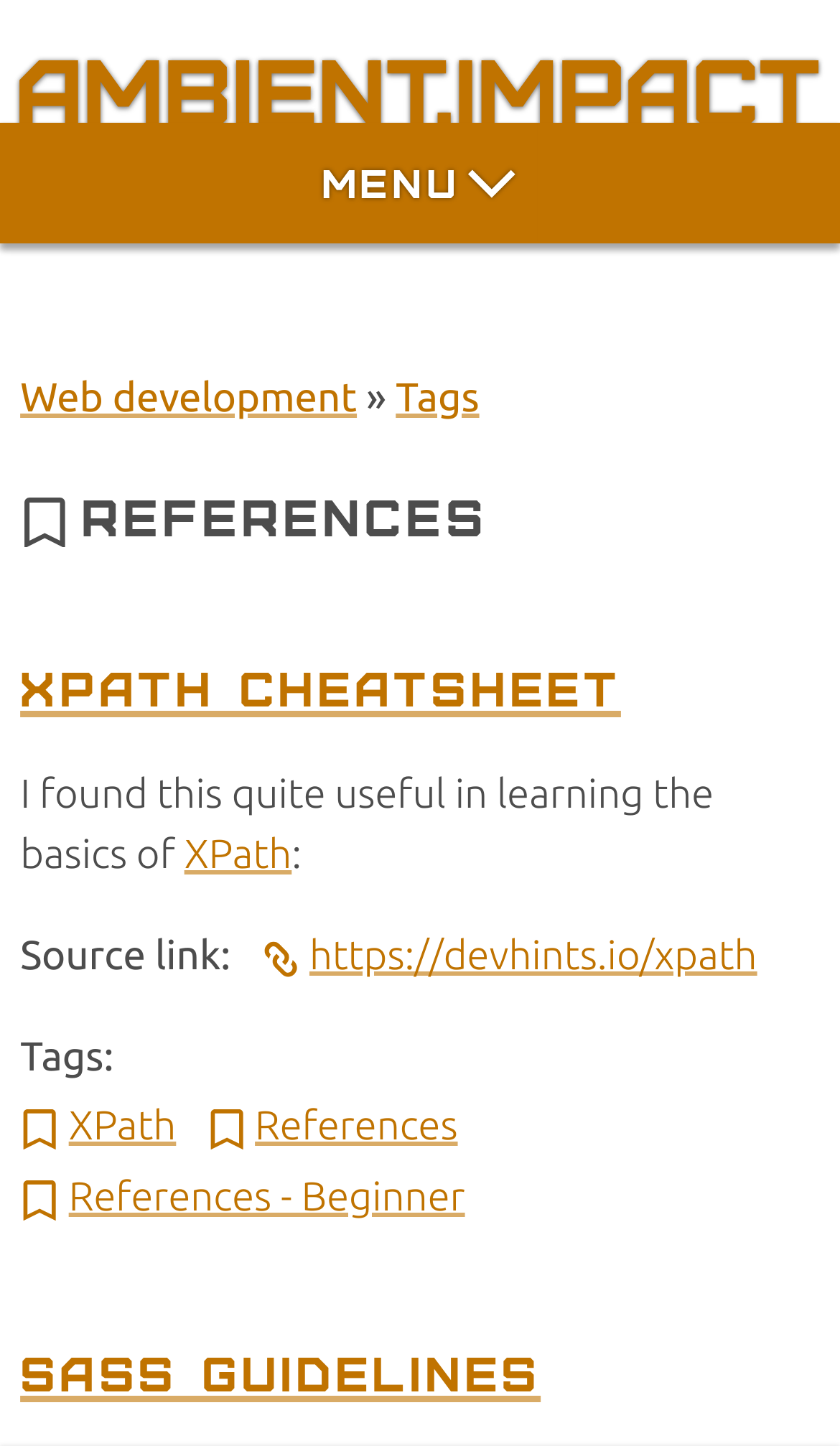What is the topic of the first article?
Your answer should be a single word or phrase derived from the screenshot.

XPATH CHEATSHEET